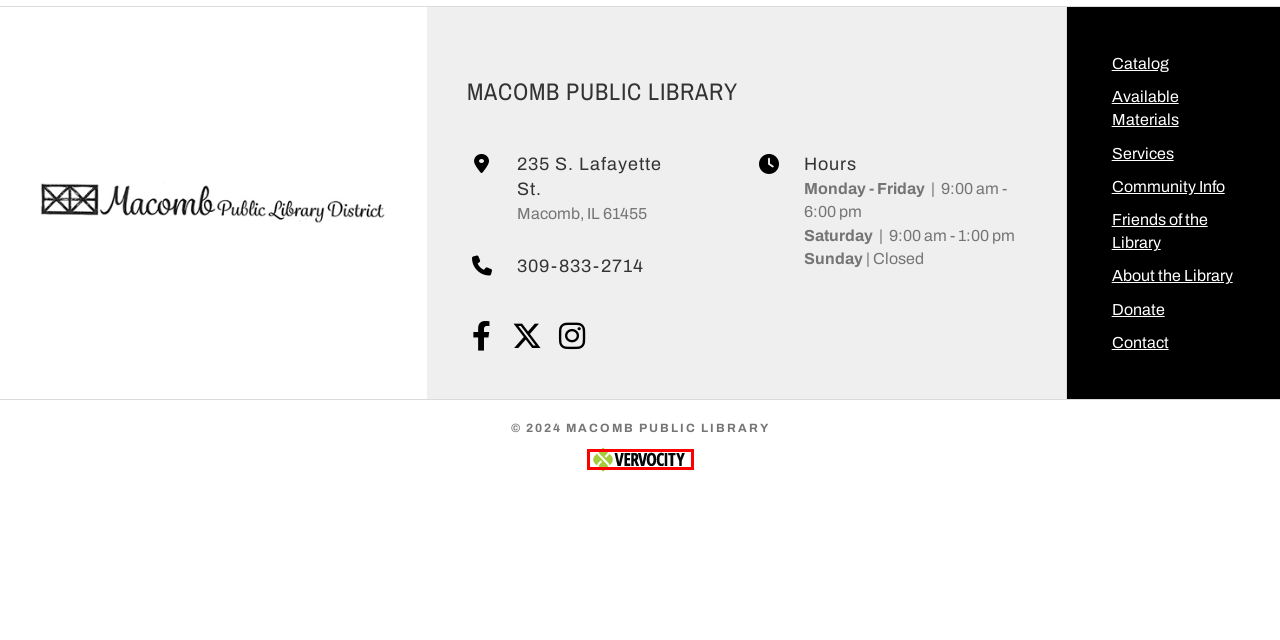Review the screenshot of a webpage containing a red bounding box around an element. Select the description that best matches the new webpage after clicking the highlighted element. The options are:
A. Kids’ Books | Macomb Public Library | Macomb I
B. Contact Macomb Public Library | Macomb IL
C. Log In
D. Silent Book Club-Saturdays | June 7, 2024
E. Donate | Macomb Public Library | Macomb IL
F. Website Design | Marketing Agency | Vervocity | Quincy, IL
G. Community Info | Macomb Public Library | Macomb IL
H. Macomb Public Library | Macomb IL

F